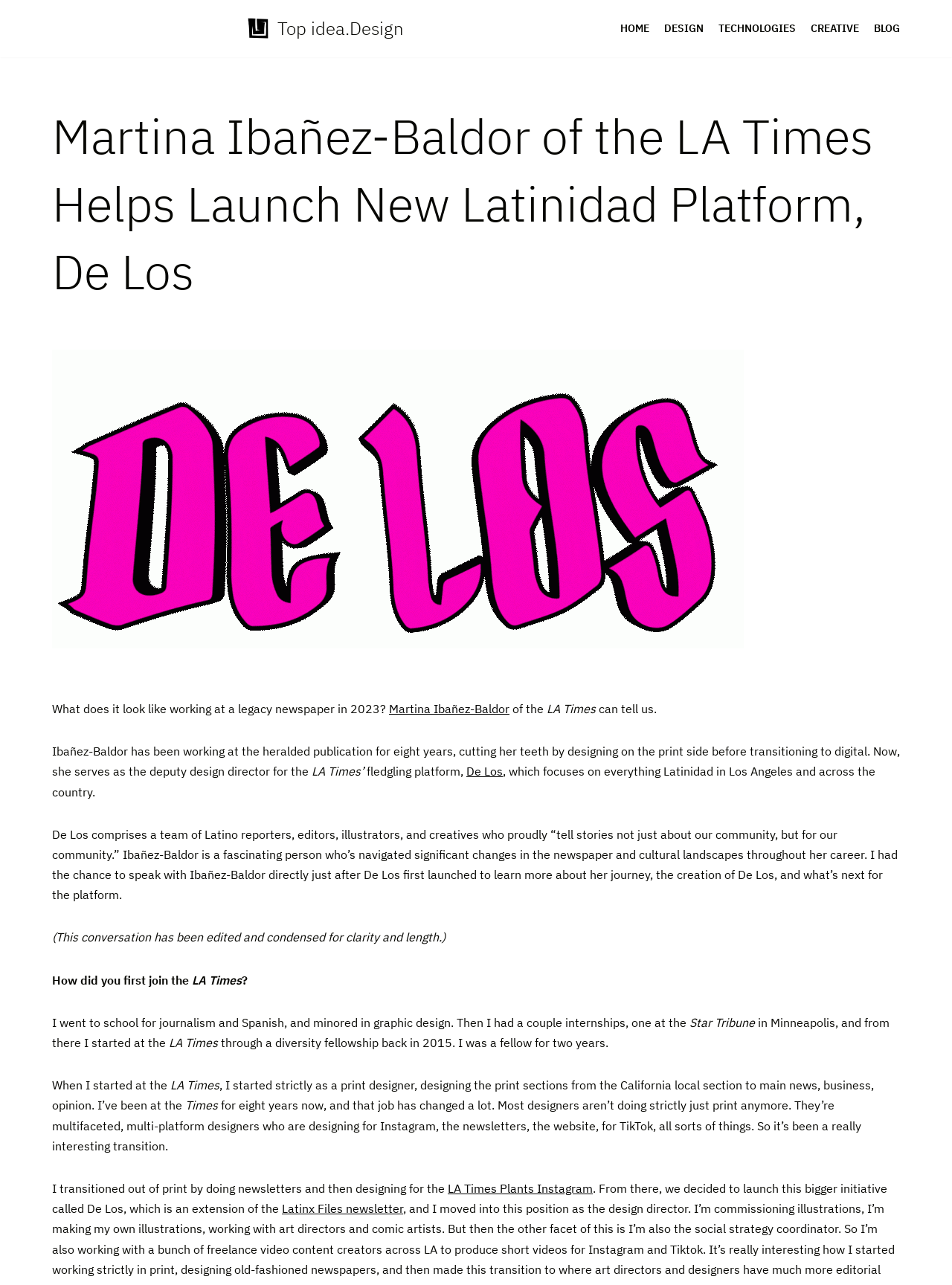Give a short answer using one word or phrase for the question:
What is the focus of De Los?

Latinidad in Los Angeles and across the country